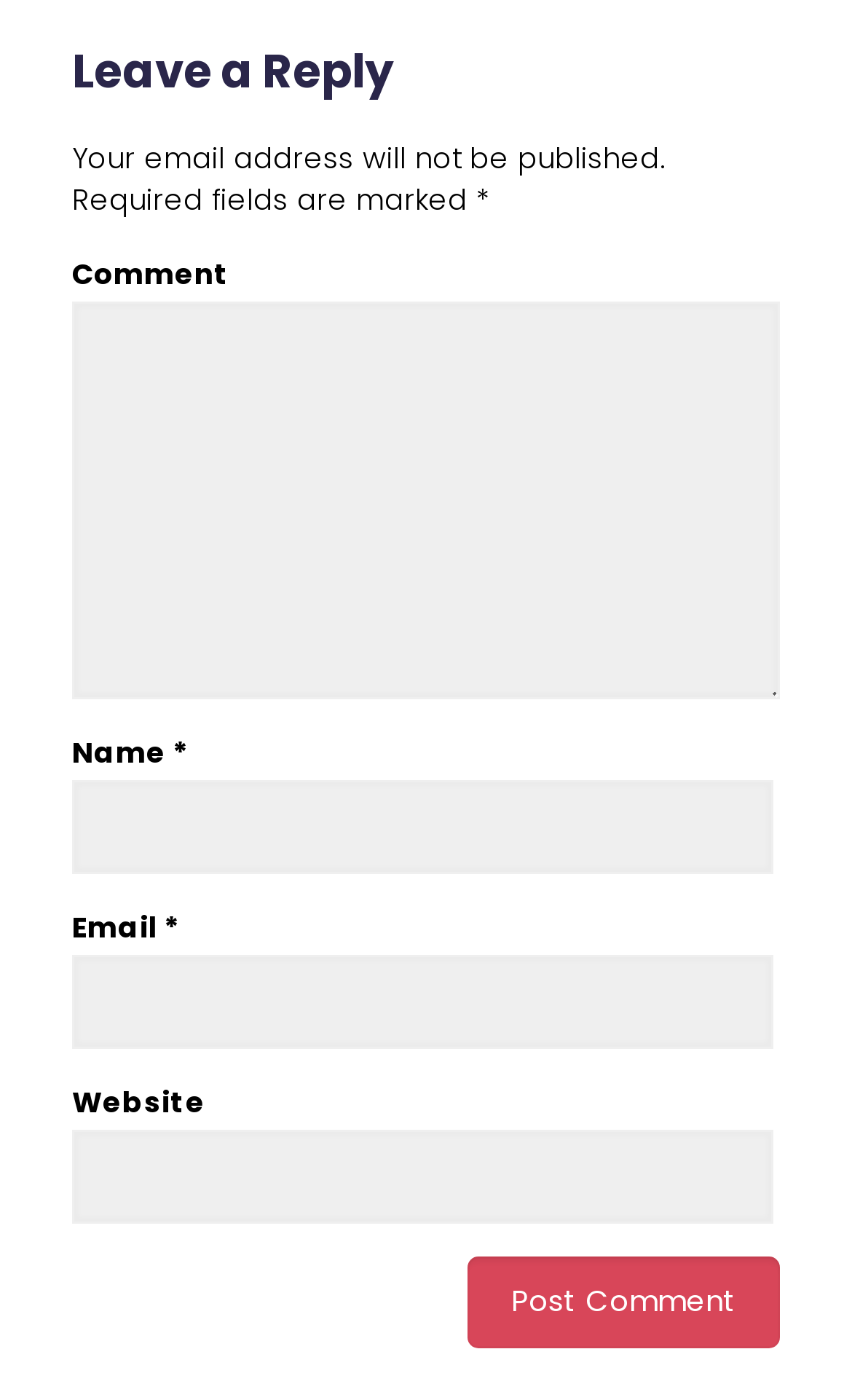What is the purpose of the text box labeled 'Comment'?
Please provide a comprehensive answer based on the contents of the image.

The text box labeled 'Comment' is located below the heading 'Leave a Reply', which suggests that the purpose of this text box is to allow users to leave a reply or comment on something.